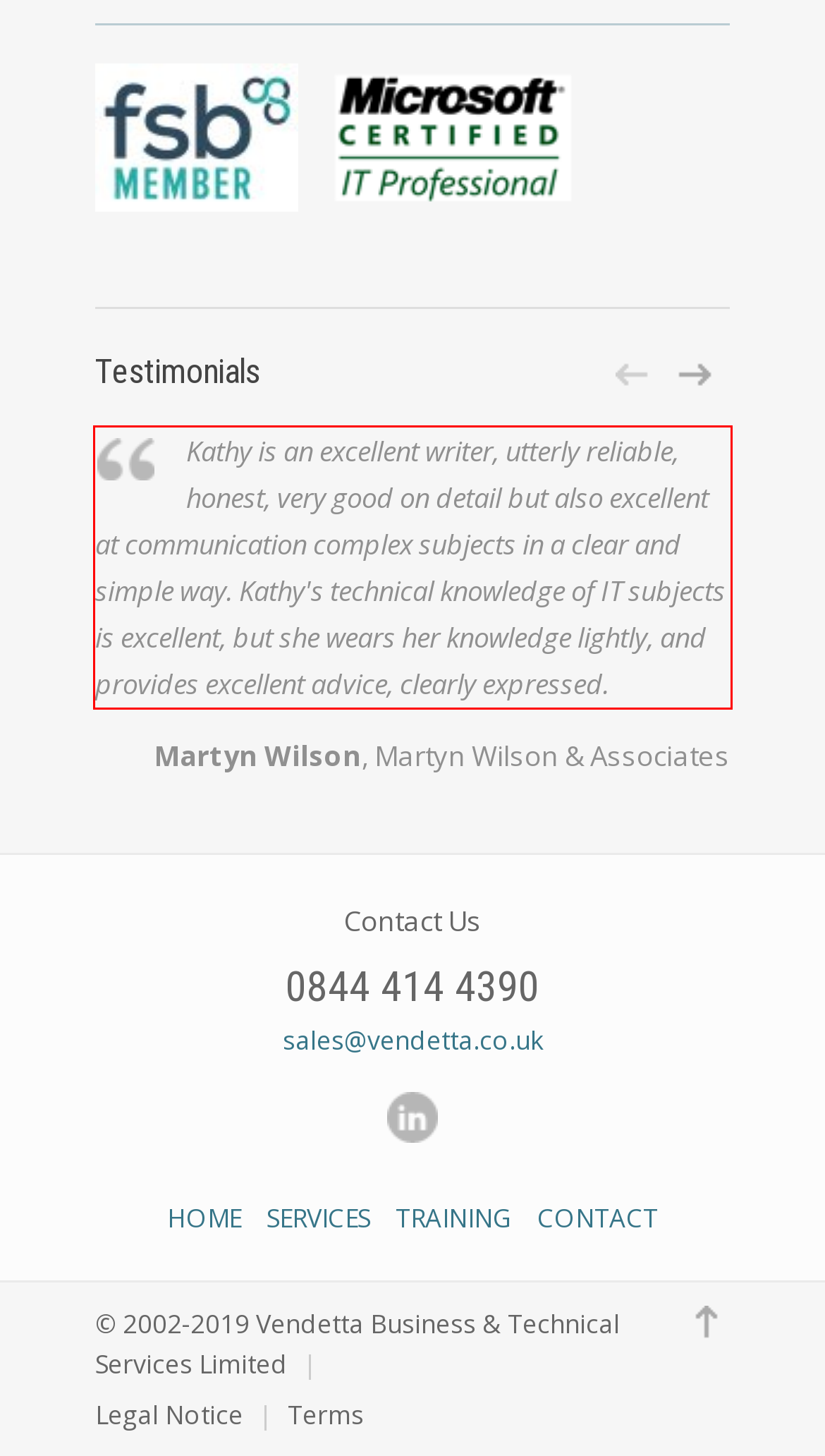You are provided with a screenshot of a webpage containing a red bounding box. Please extract the text enclosed by this red bounding box.

Kathy is an excellent writer, utterly reliable, honest, very good on detail but also excellent at communication complex subjects in a clear and simple way. Kathy's technical knowledge of IT subjects is excellent, but she wears her knowledge lightly, and provides excellent advice, clearly expressed.